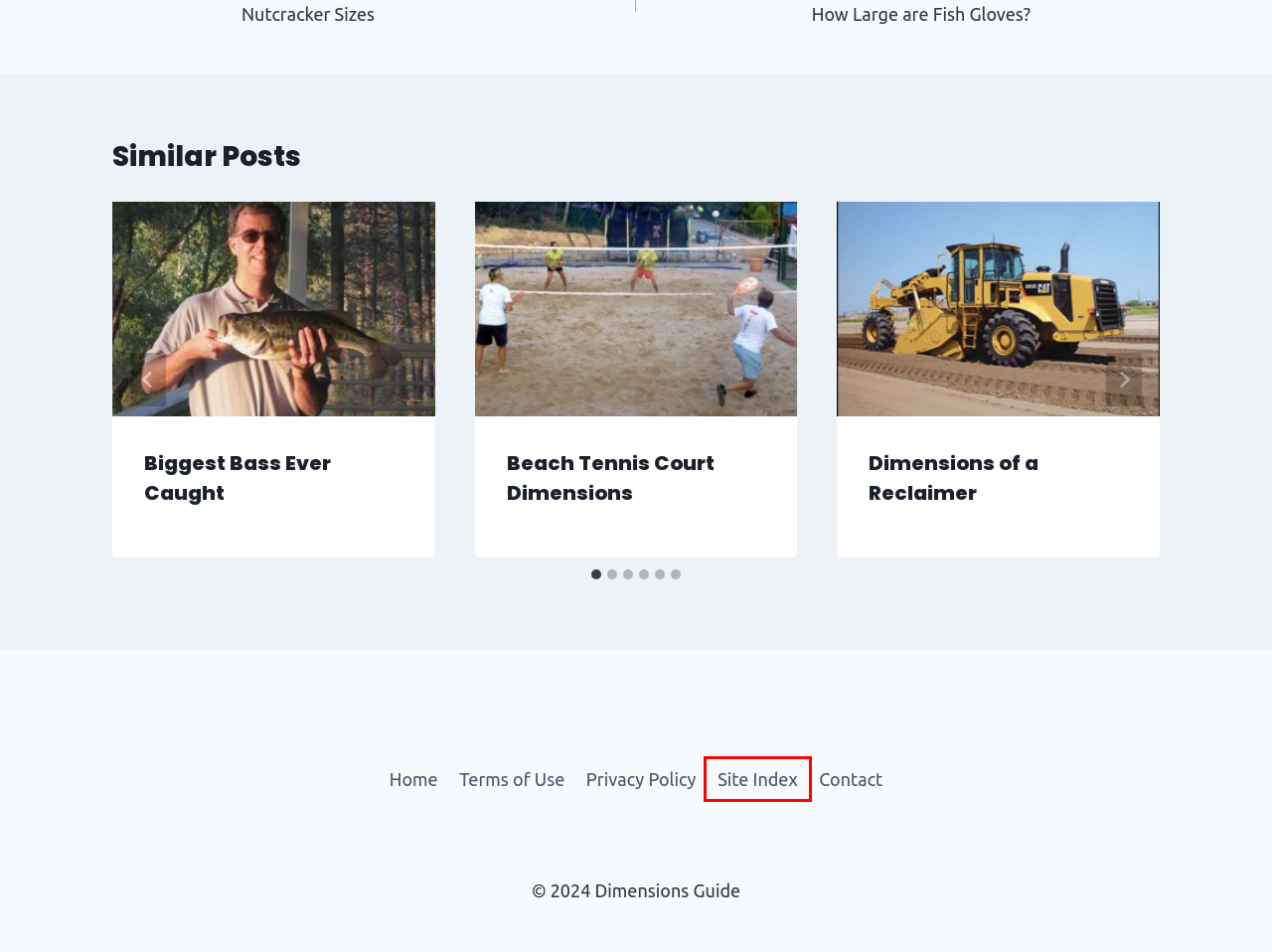Analyze the screenshot of a webpage featuring a red rectangle around an element. Pick the description that best fits the new webpage after interacting with the element inside the red bounding box. Here are the candidates:
A. Health Archives - Dimensions Guide
B. Site Index - Dimensions Guide
C. Dimensions of a Reclaimer - Dimensions Guide
D. Terms of Use - Dimensions Guide
E. Contact - Dimensions Guide
F. Nature Archives - Dimensions Guide
G. Privacy Policy - Dimensions Guide
H. Places and Events Archives - Dimensions Guide

B